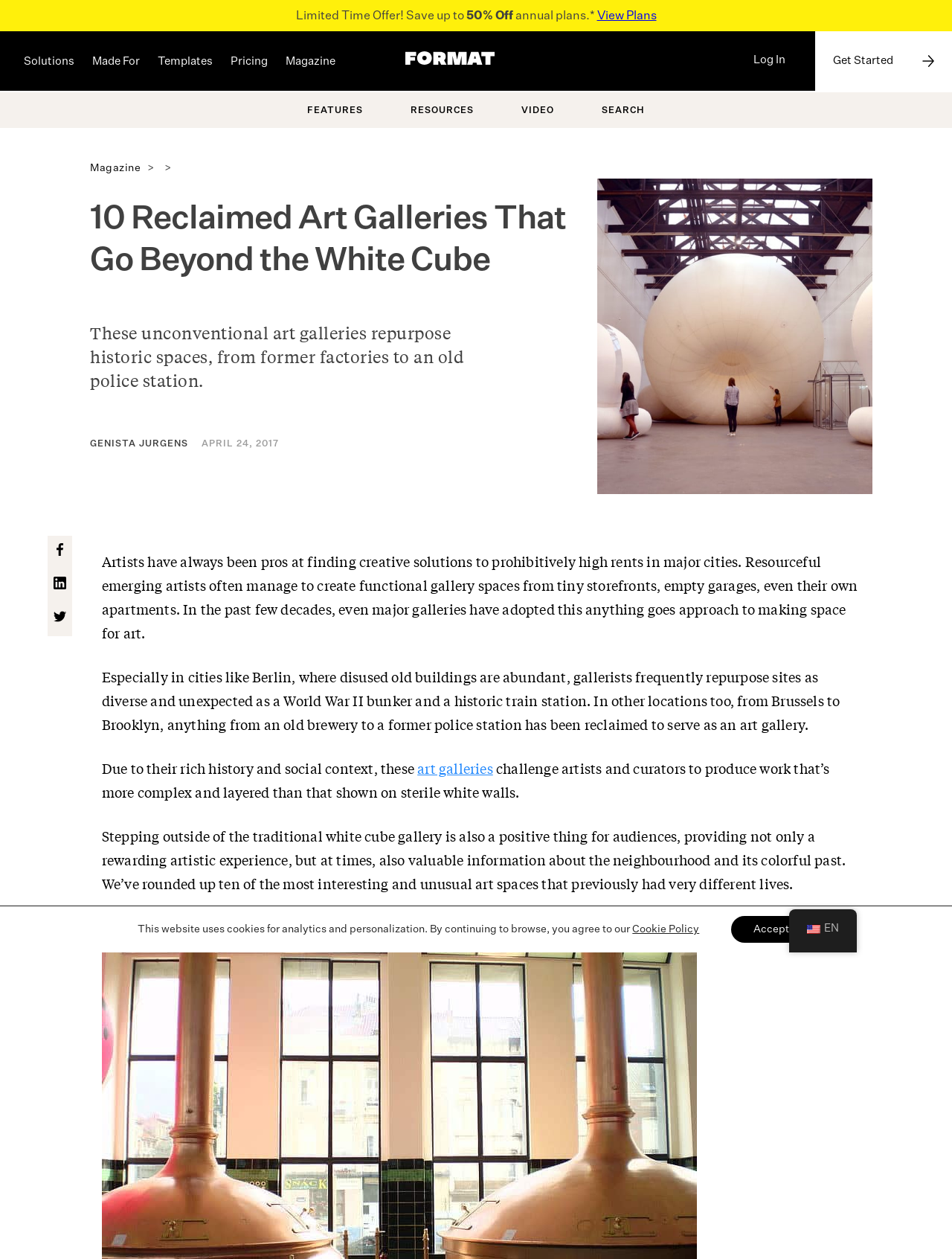Give a one-word or one-phrase response to the question: 
What is the text on the top-left corner of the webpage?

Solutions